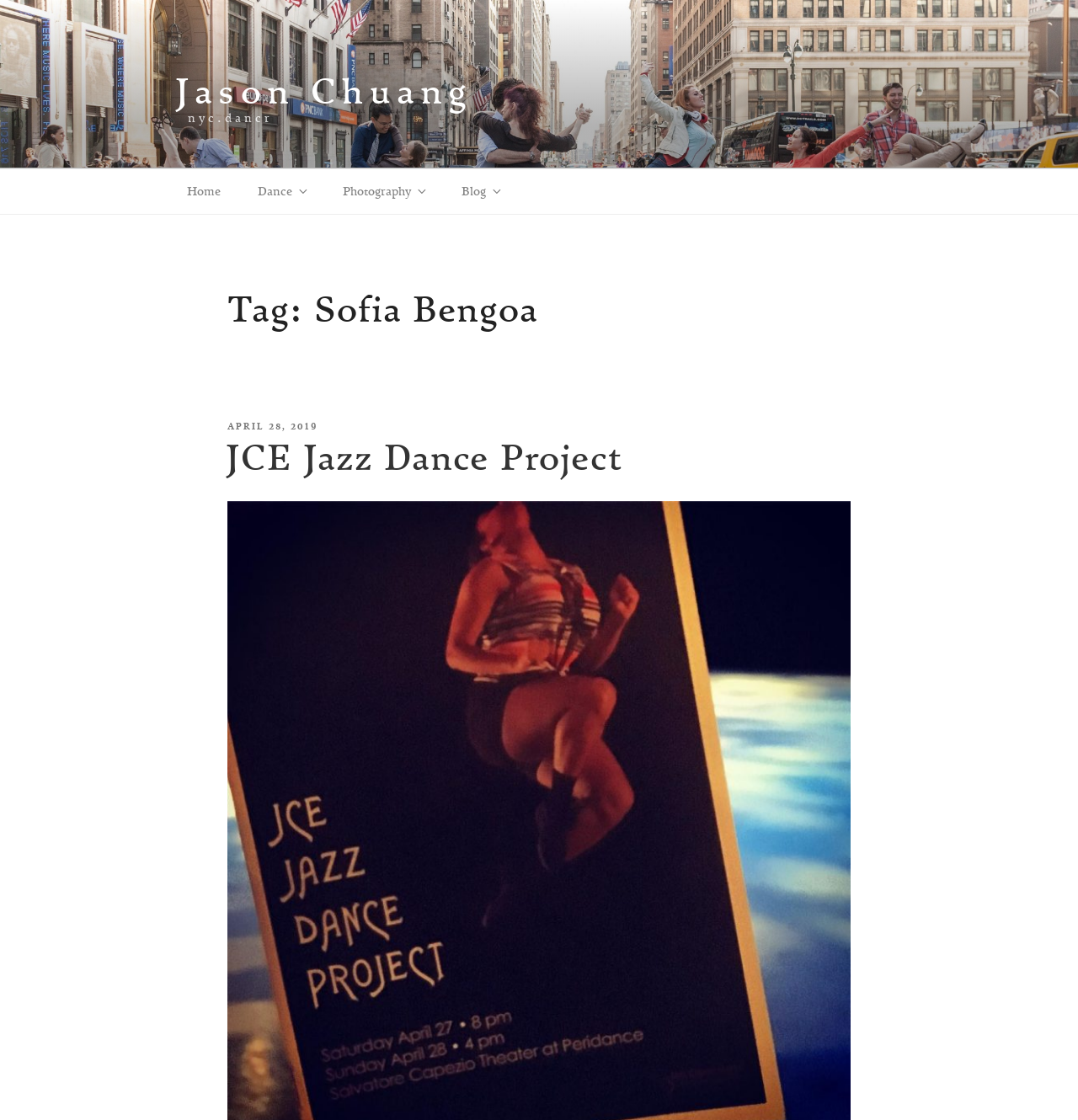What is the category of the post tagged 'Sofia Bengoa'?
Refer to the image and offer an in-depth and detailed answer to the question.

The heading 'Tag: Sofia Bengoa' is followed by a link 'JCE Jazz Dance Project', which implies that the post is related to dance. Additionally, the top menu has a link 'Dance', which further supports this conclusion.